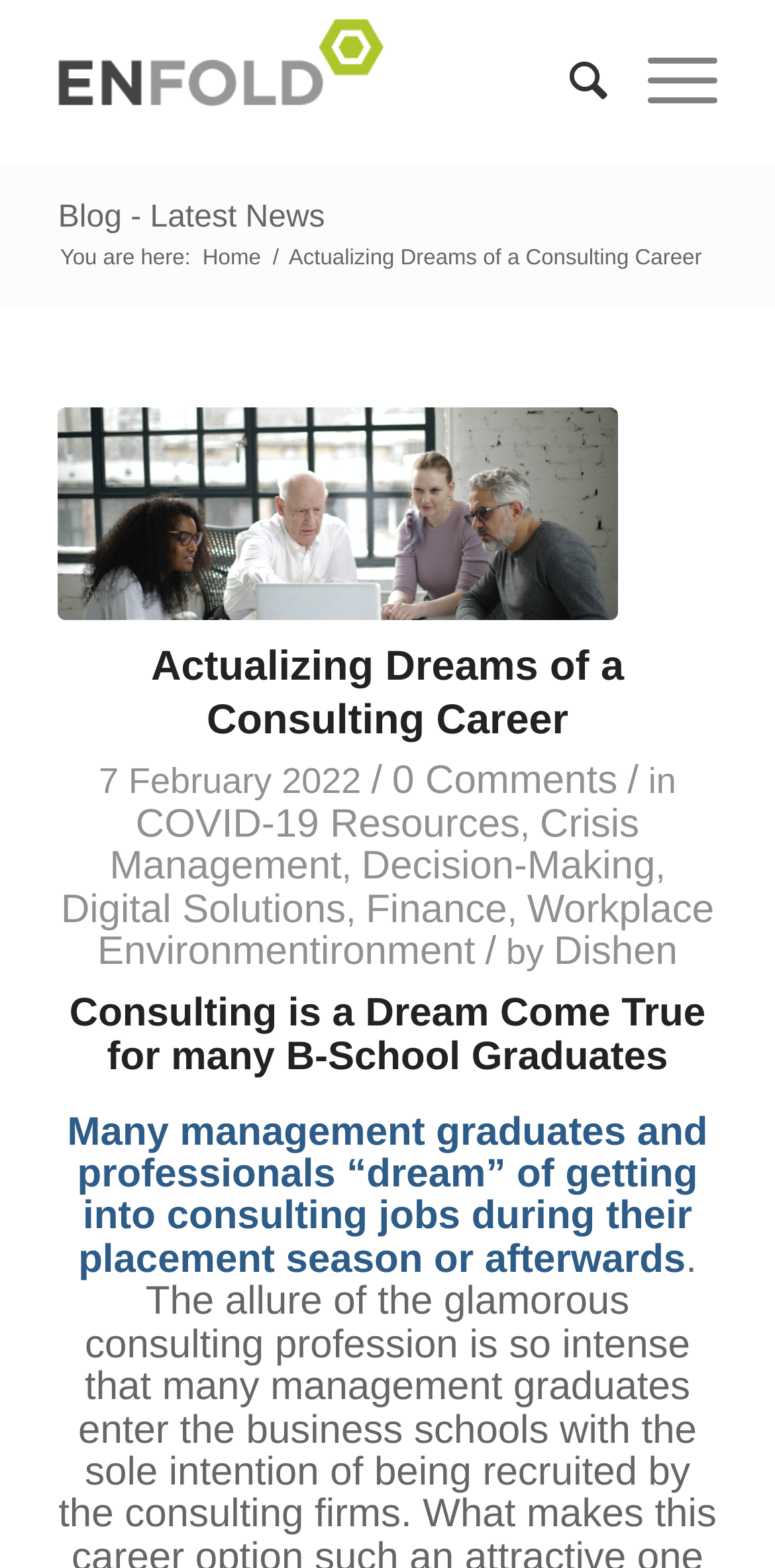Please locate the bounding box coordinates for the element that should be clicked to achieve the following instruction: "Click on the 'Search' button". Ensure the coordinates are given as four float numbers between 0 and 1, i.e., [left, top, right, bottom].

[0.684, 0.001, 0.784, 0.103]